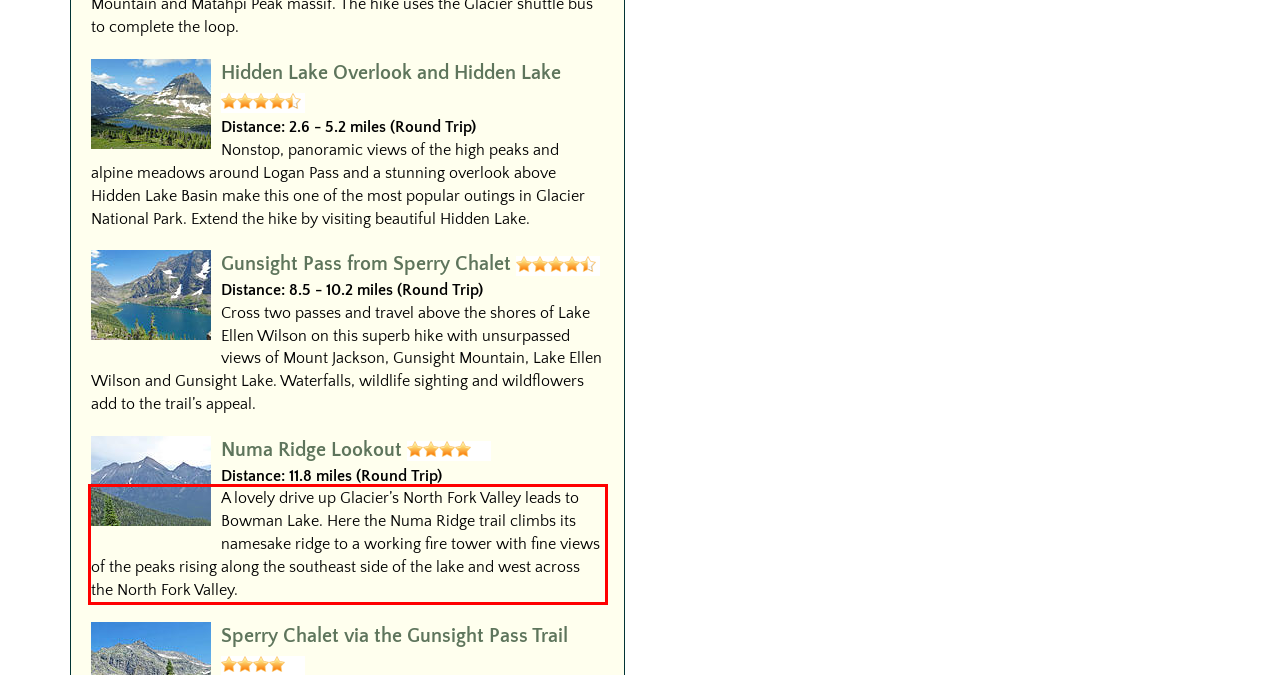You have a screenshot of a webpage with a red bounding box. Use OCR to generate the text contained within this red rectangle.

A lovely drive up Glacier’s North Fork Valley leads to Bowman Lake. Here the Numa Ridge trail climbs its namesake ridge to a working fire tower with fine views of the peaks rising along the southeast side of the lake and west across the North Fork Valley.